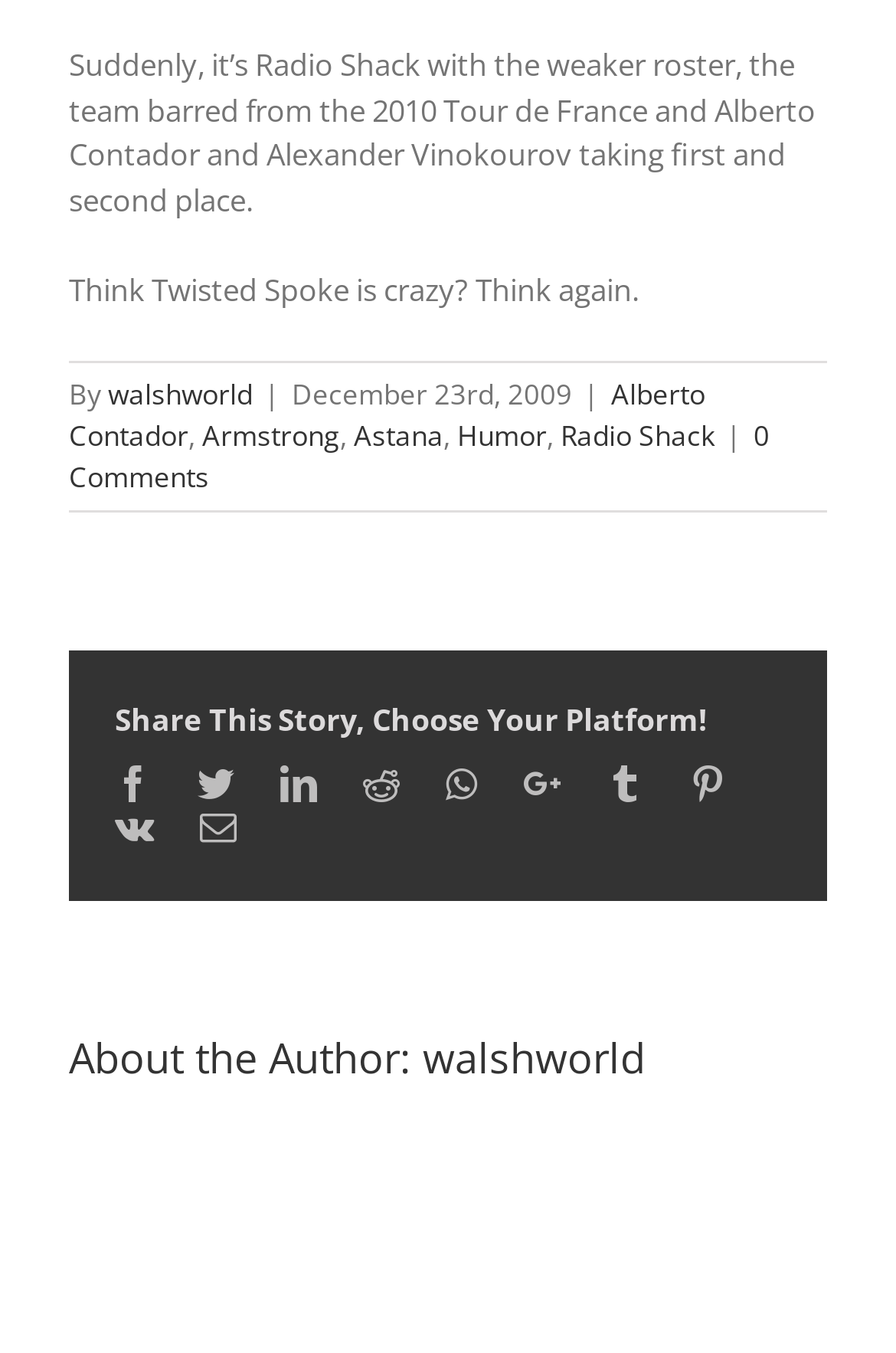How many comments does the article have?
Use the image to answer the question with a single word or phrase.

0 Comments